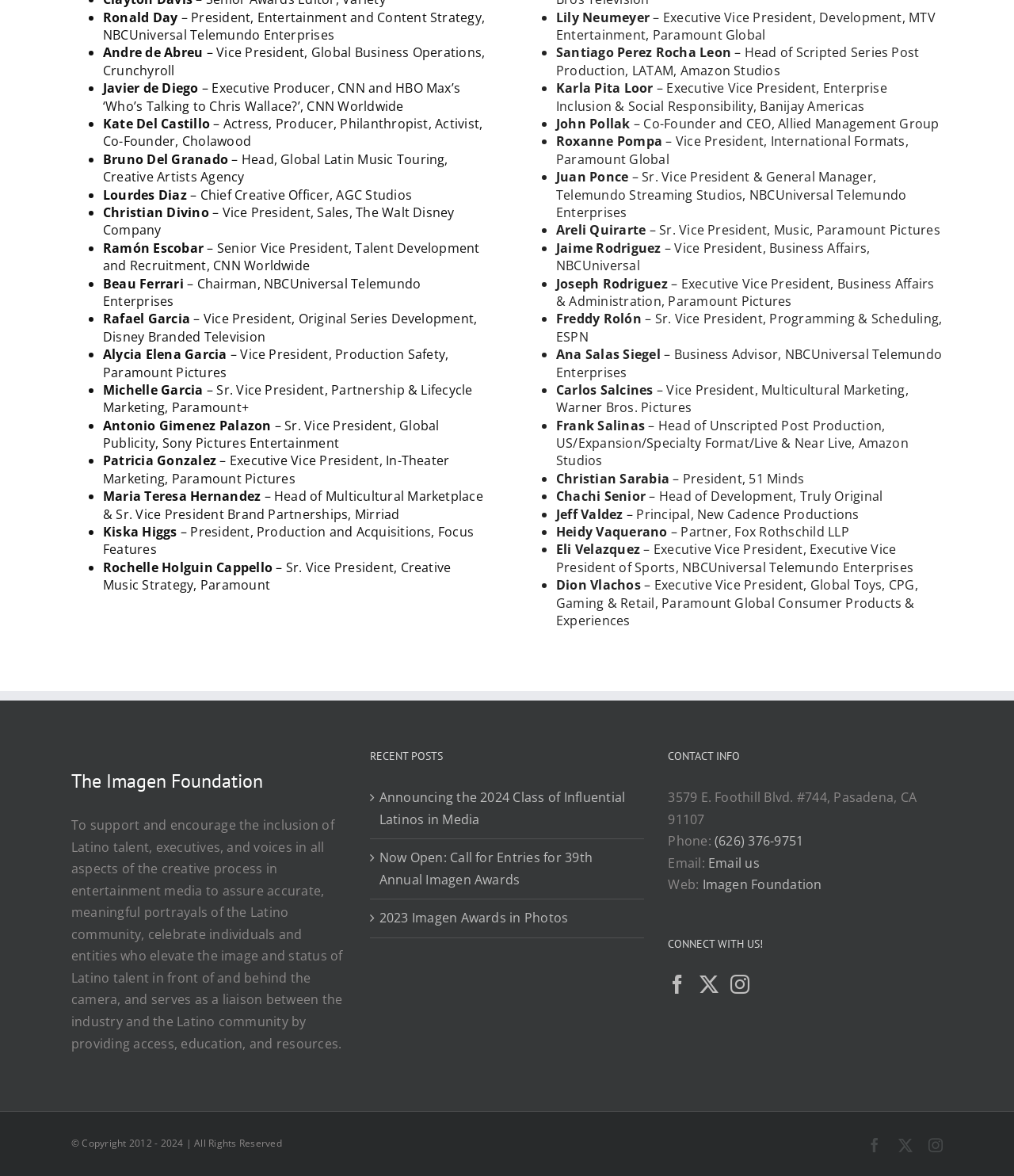Based on the visual content of the image, answer the question thoroughly: How many people are listed on this webpage?

By counting the number of StaticText elements that contain names, I can determine that there are 30 people listed on this webpage.